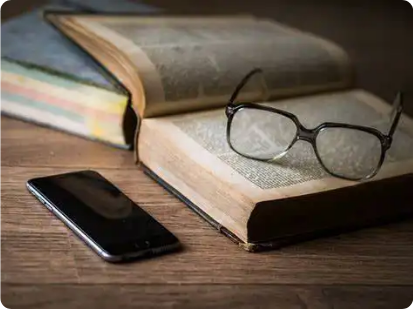Please provide a one-word or phrase answer to the question: 
What does the smartphone represent in the image?

Modern technology